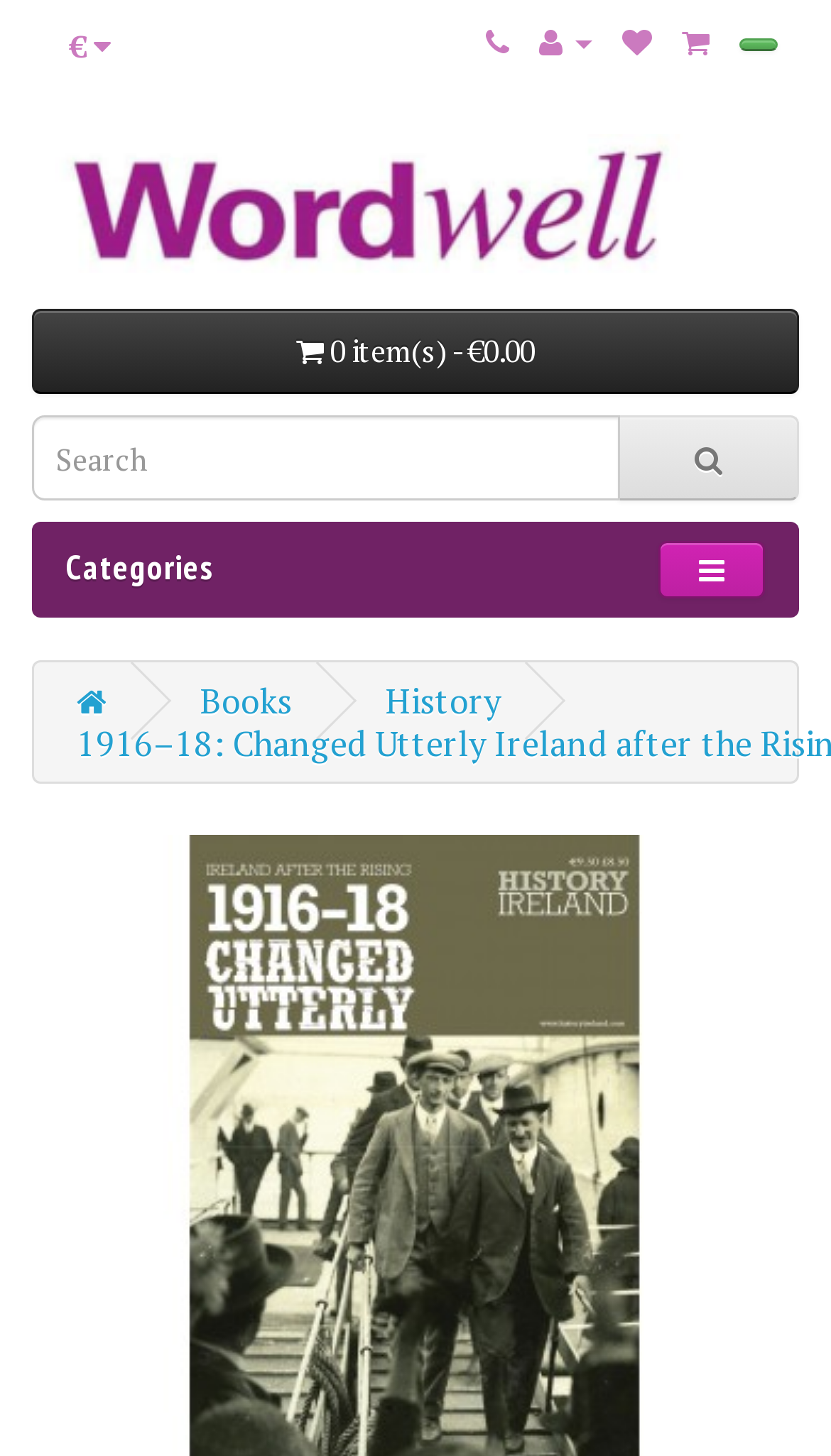Please identify the bounding box coordinates of the area that needs to be clicked to follow this instruction: "Go to the checkout page".

[0.89, 0.026, 0.936, 0.035]